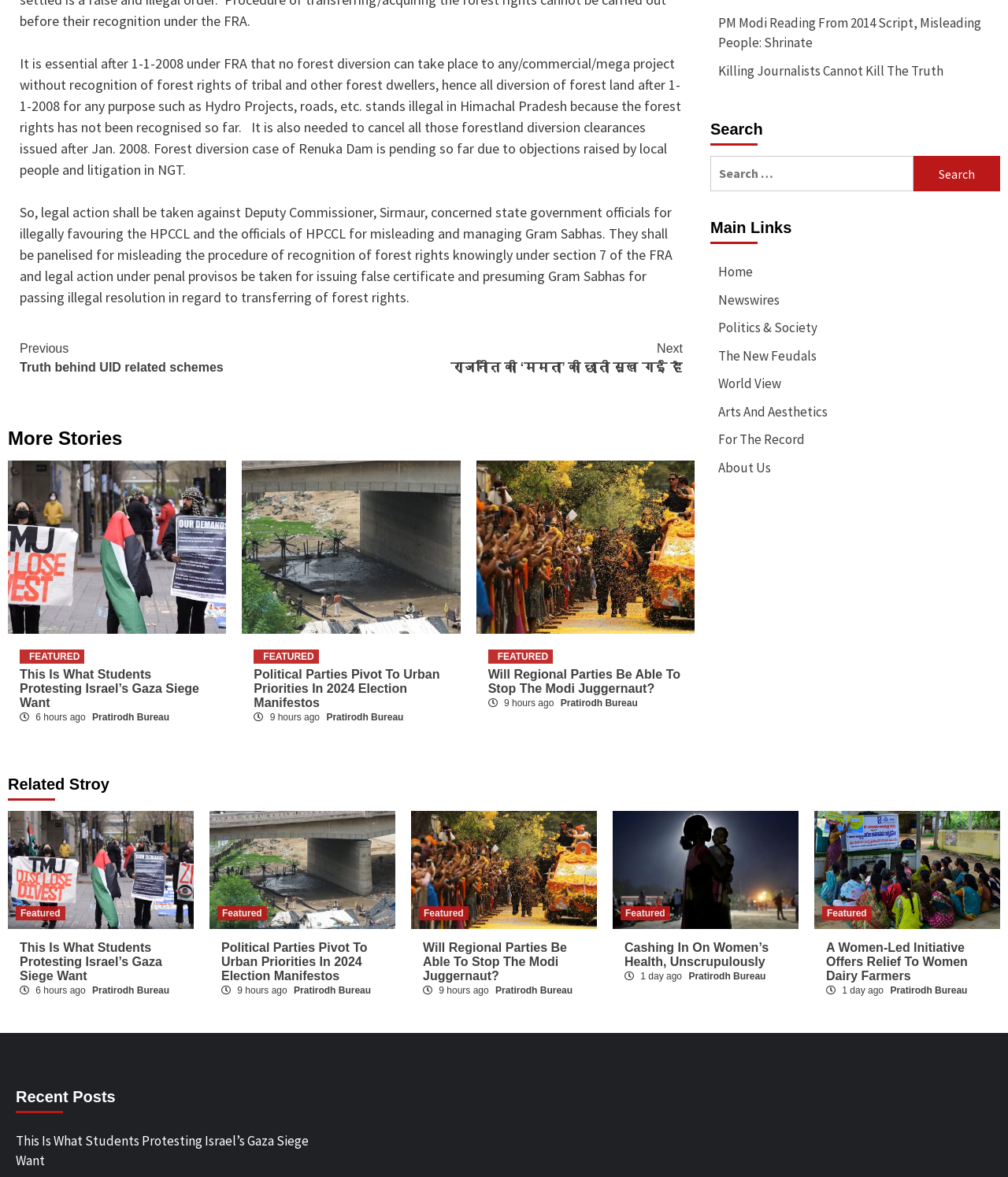Please locate the bounding box coordinates of the element that should be clicked to complete the given instruction: "View the 'FEATURED' story".

[0.252, 0.552, 0.316, 0.564]